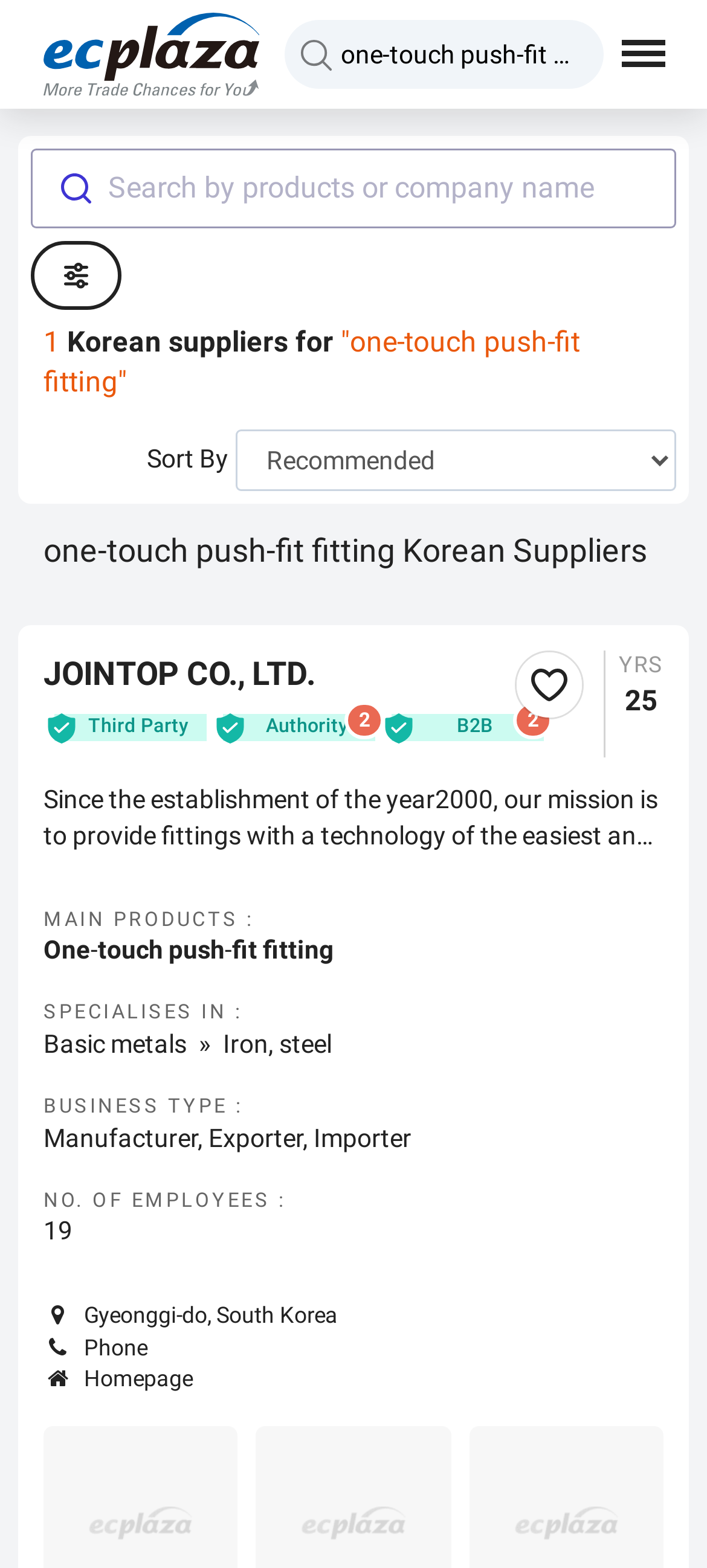Determine the bounding box coordinates of the clickable region to follow the instruction: "Add JOINTOP CO., LTD. to Favorites".

[0.729, 0.415, 0.826, 0.459]